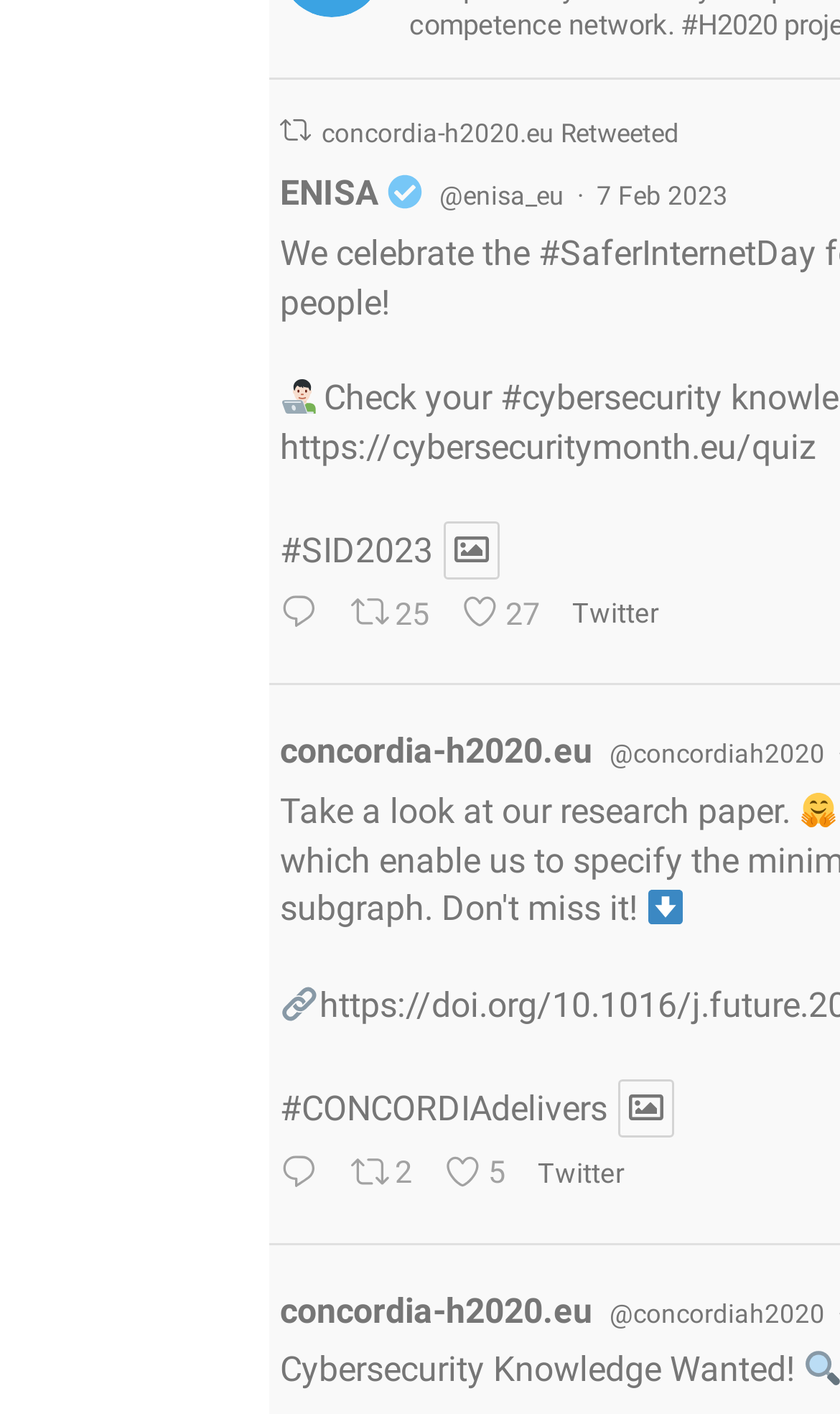Based on the visual content of the image, answer the question thoroughly: What is the username of the Twitter account?

The username of the Twitter account can be found by looking at the link element with the text '@enisa_eu' which is located below the 'ENISA' link.